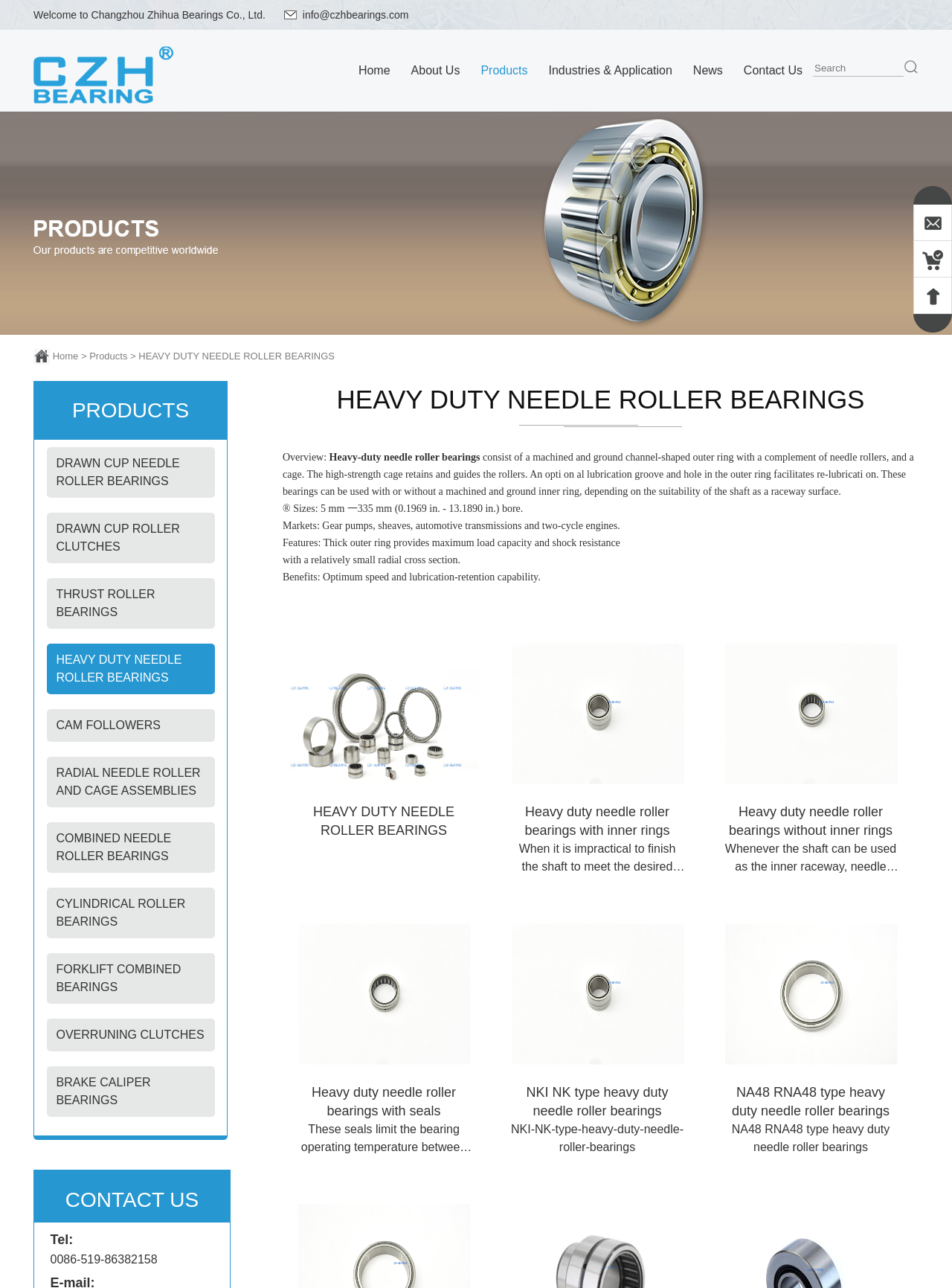Show the bounding box coordinates for the HTML element described as: "COMBINED NEEDLE ROLLER BEARINGS".

[0.059, 0.638, 0.225, 0.678]